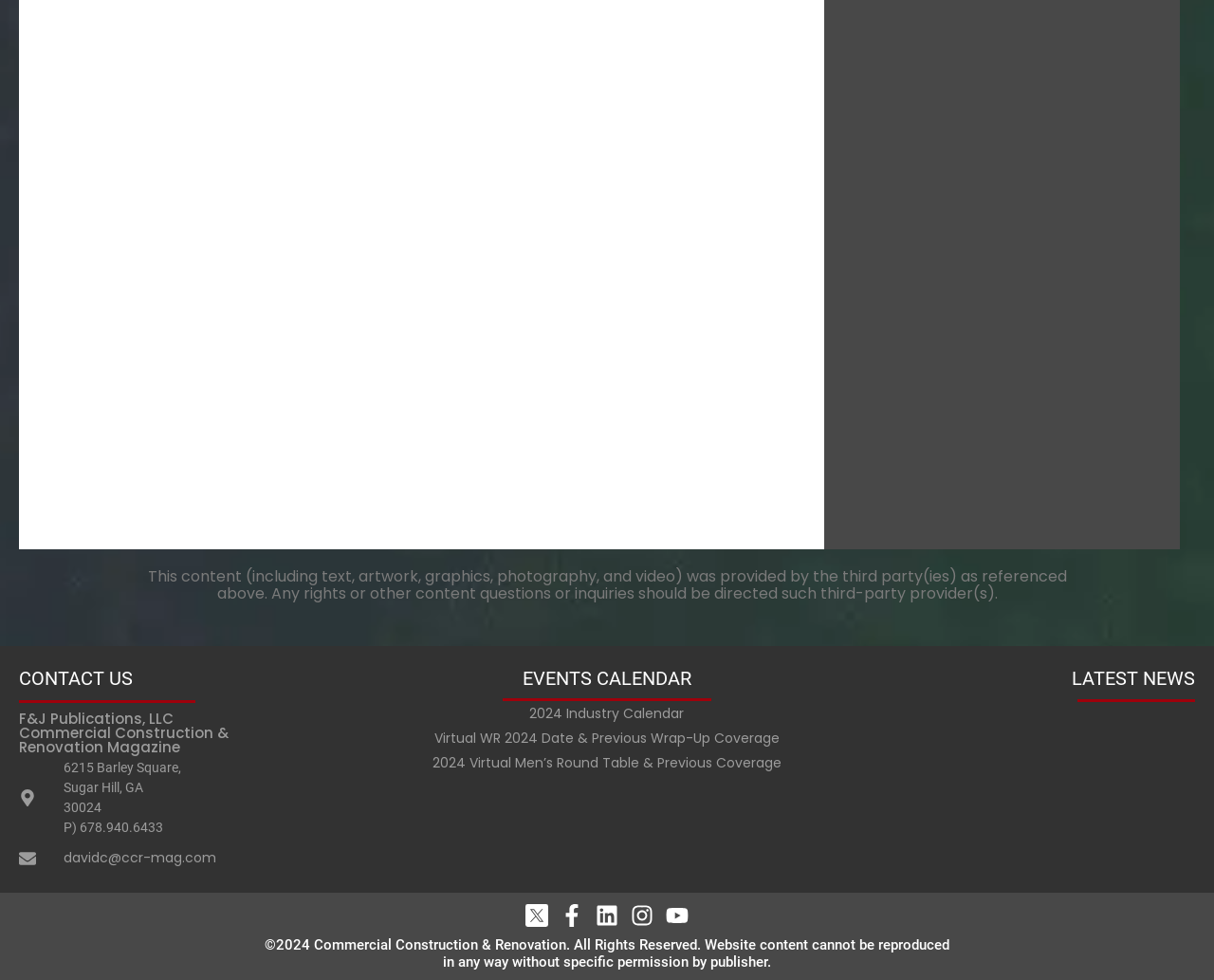Locate the bounding box coordinates of the area where you should click to accomplish the instruction: "Visit 2024 Industry Calendar".

[0.356, 0.719, 0.644, 0.739]